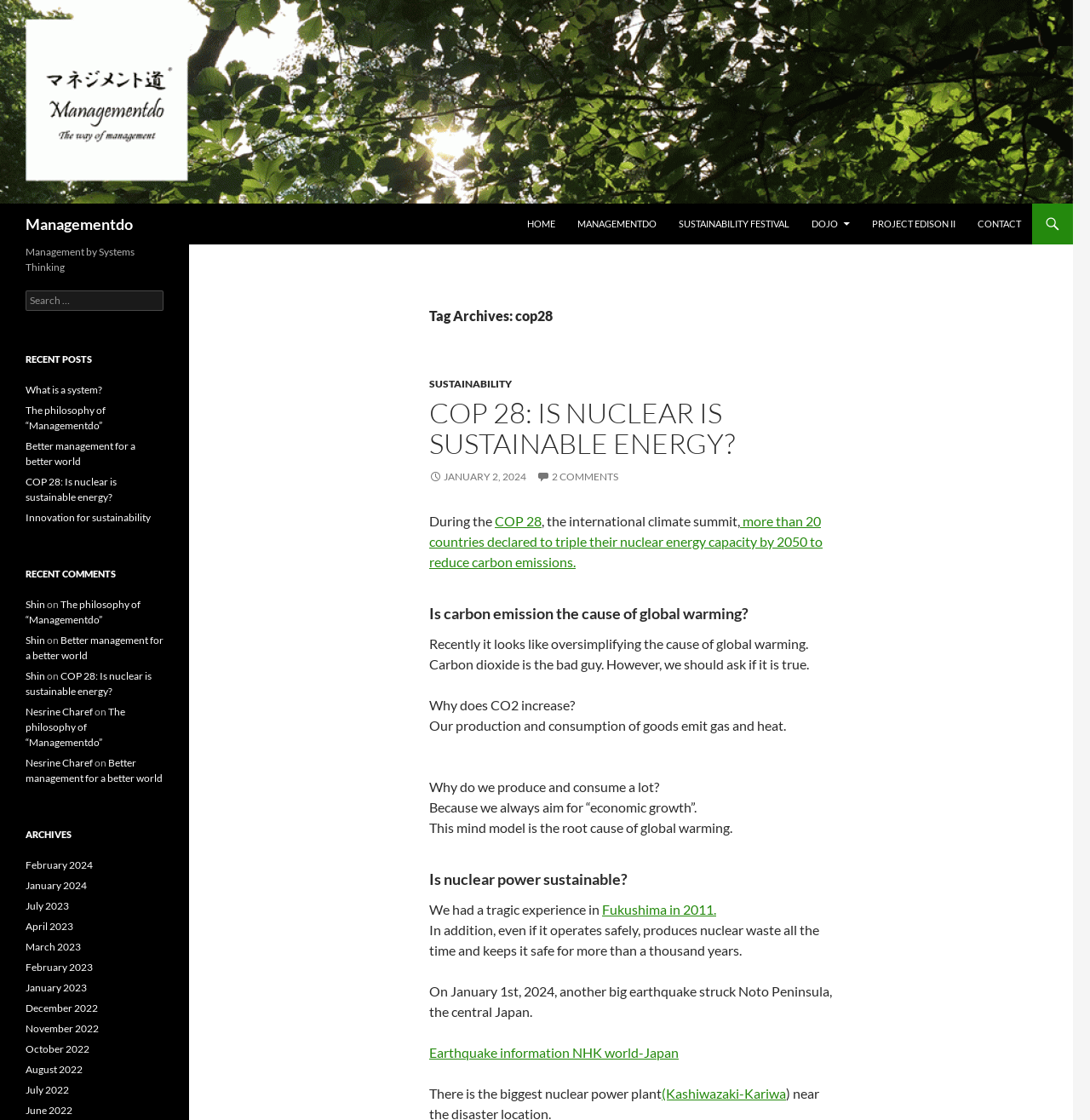Please provide the bounding box coordinate of the region that matches the element description: Managementdo. Coordinates should be in the format (top-left x, top-left y, bottom-right x, bottom-right y) and all values should be between 0 and 1.

[0.023, 0.182, 0.122, 0.218]